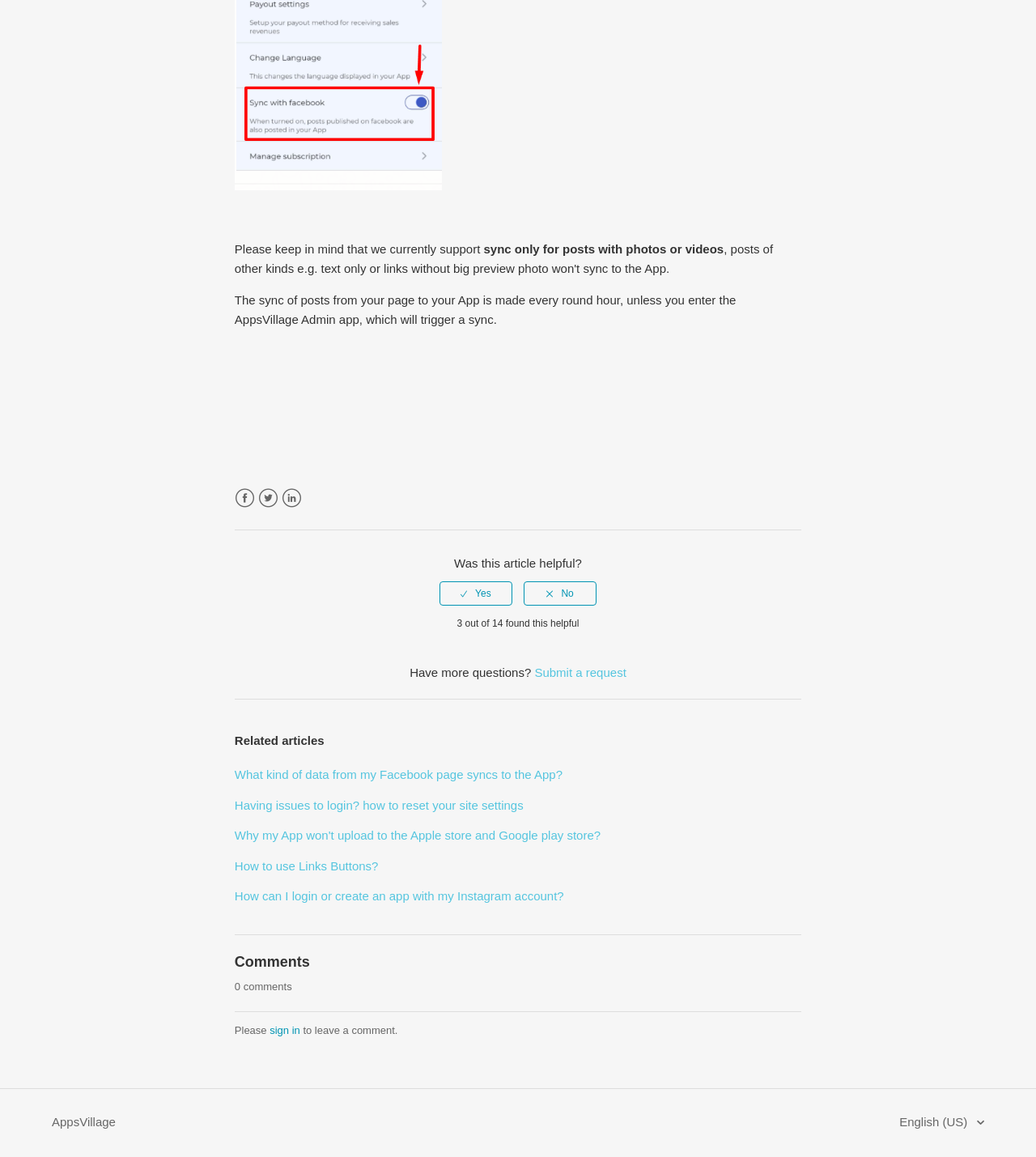What type of posts are currently supported for sync?
Kindly answer the question with as much detail as you can.

The webpage mentions that 'we currently support sync only for posts with photos or videos', indicating that only posts with multimedia content are supported for synchronization.